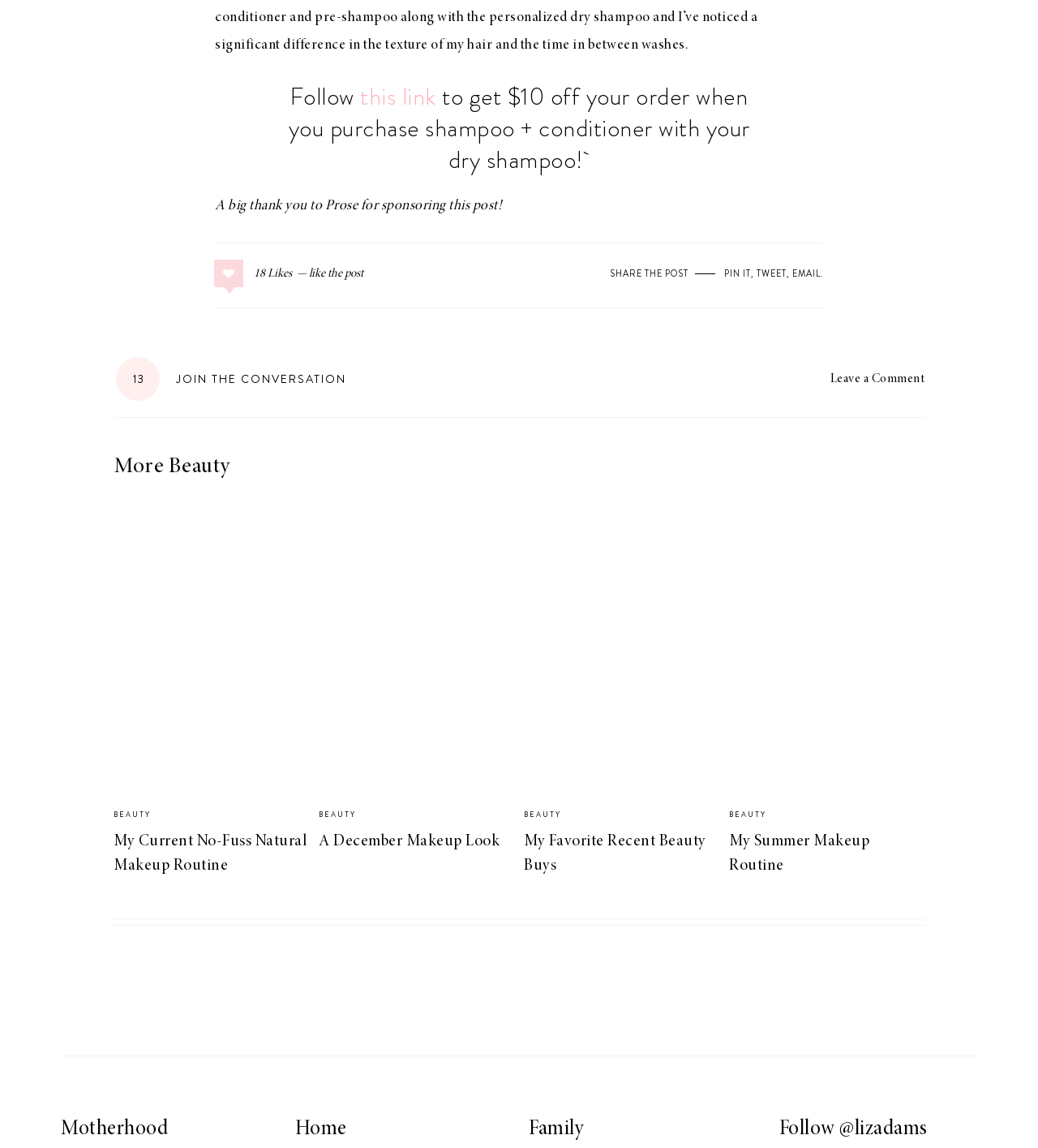Find and indicate the bounding box coordinates of the region you should select to follow the given instruction: "Tweet".

[0.729, 0.232, 0.758, 0.244]